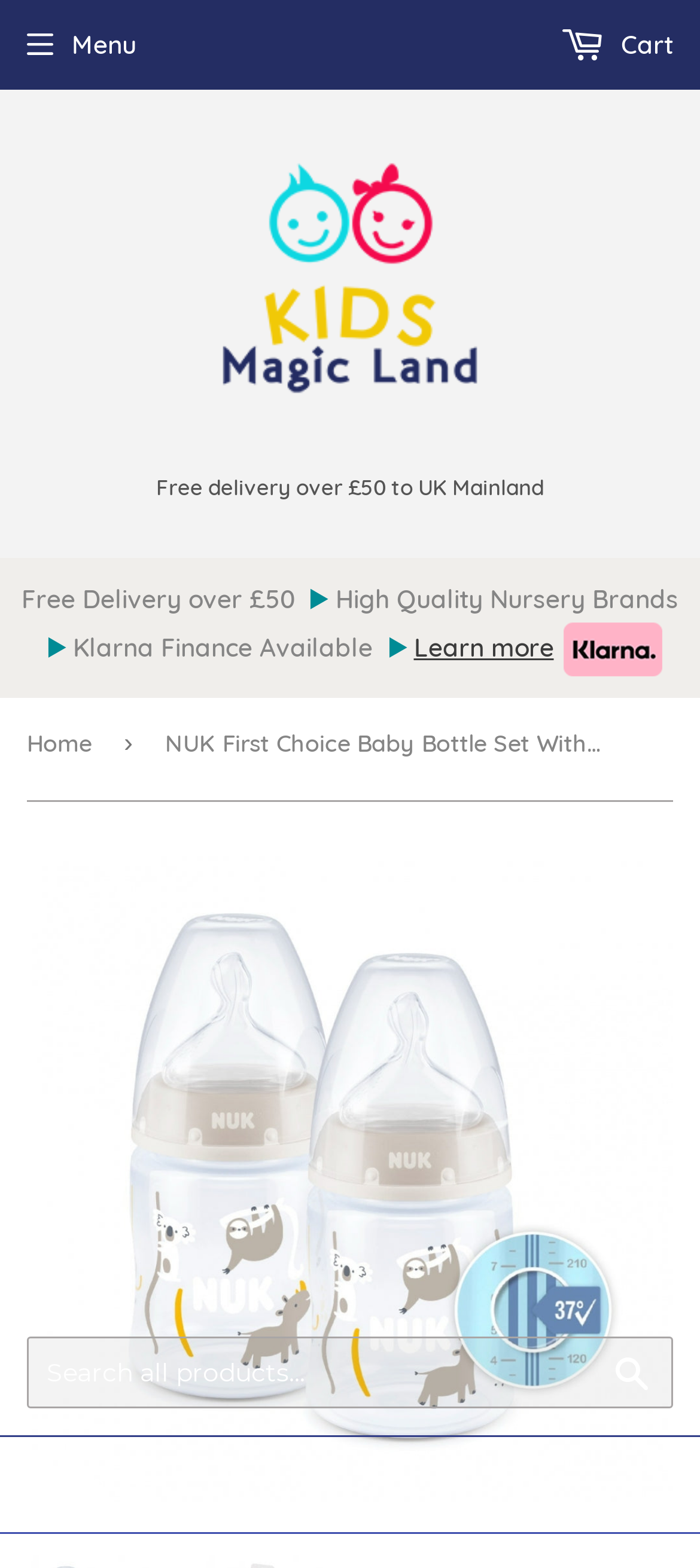What is the minimum order value for free delivery?
Provide a detailed and well-explained answer to the question.

I found the answer by looking at the top-middle section of the webpage, where I saw a static text element that reads 'Free delivery over £50 to UK Mainland', which indicates that the minimum order value for free delivery is £50.